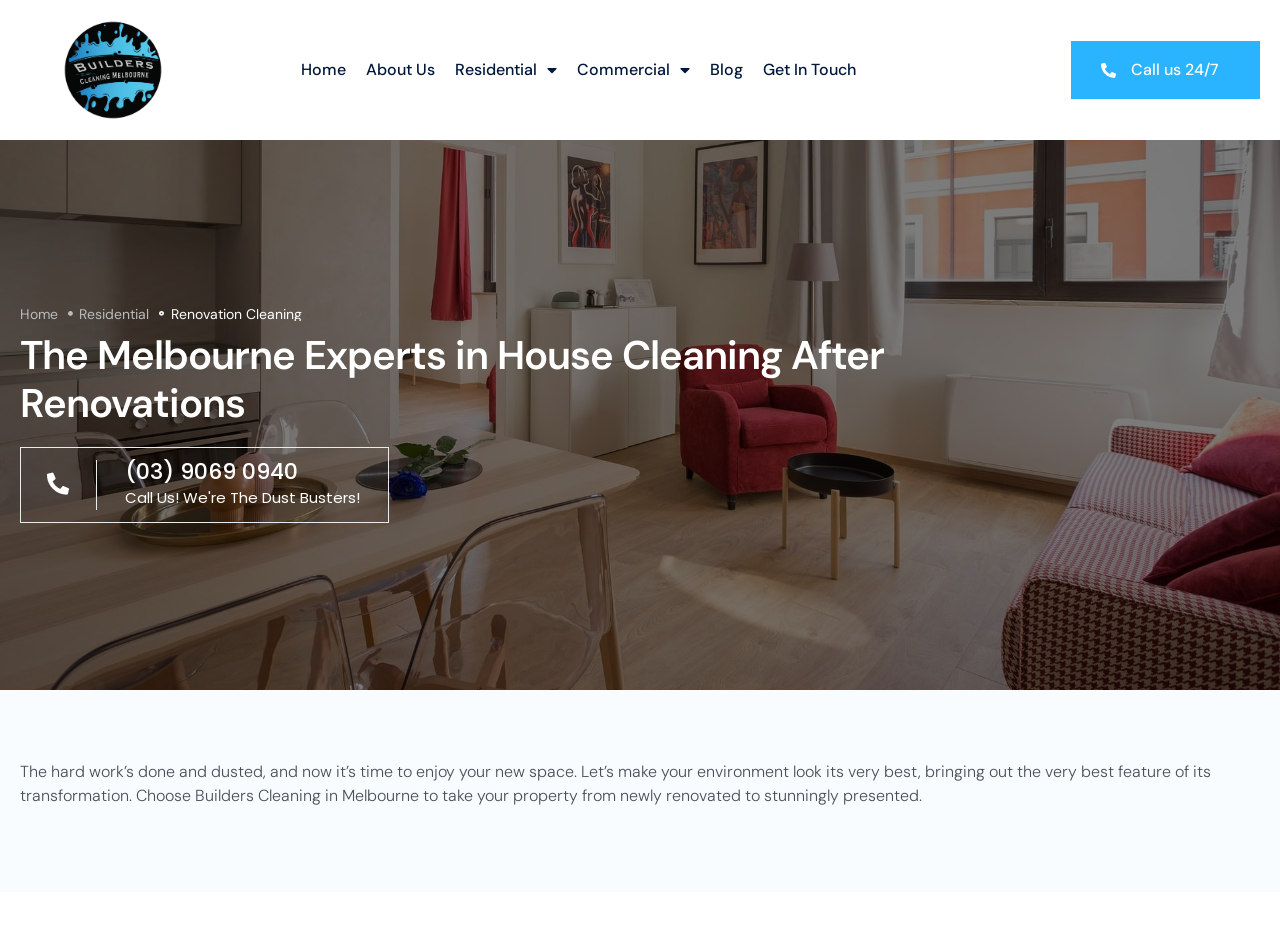Indicate the bounding box coordinates of the element that needs to be clicked to satisfy the following instruction: "Learn more about Tien Pham Connects Personal History with Role in Robert Downey Jr.’s “The Sympathizer”". The coordinates should be four float numbers between 0 and 1, i.e., [left, top, right, bottom].

None